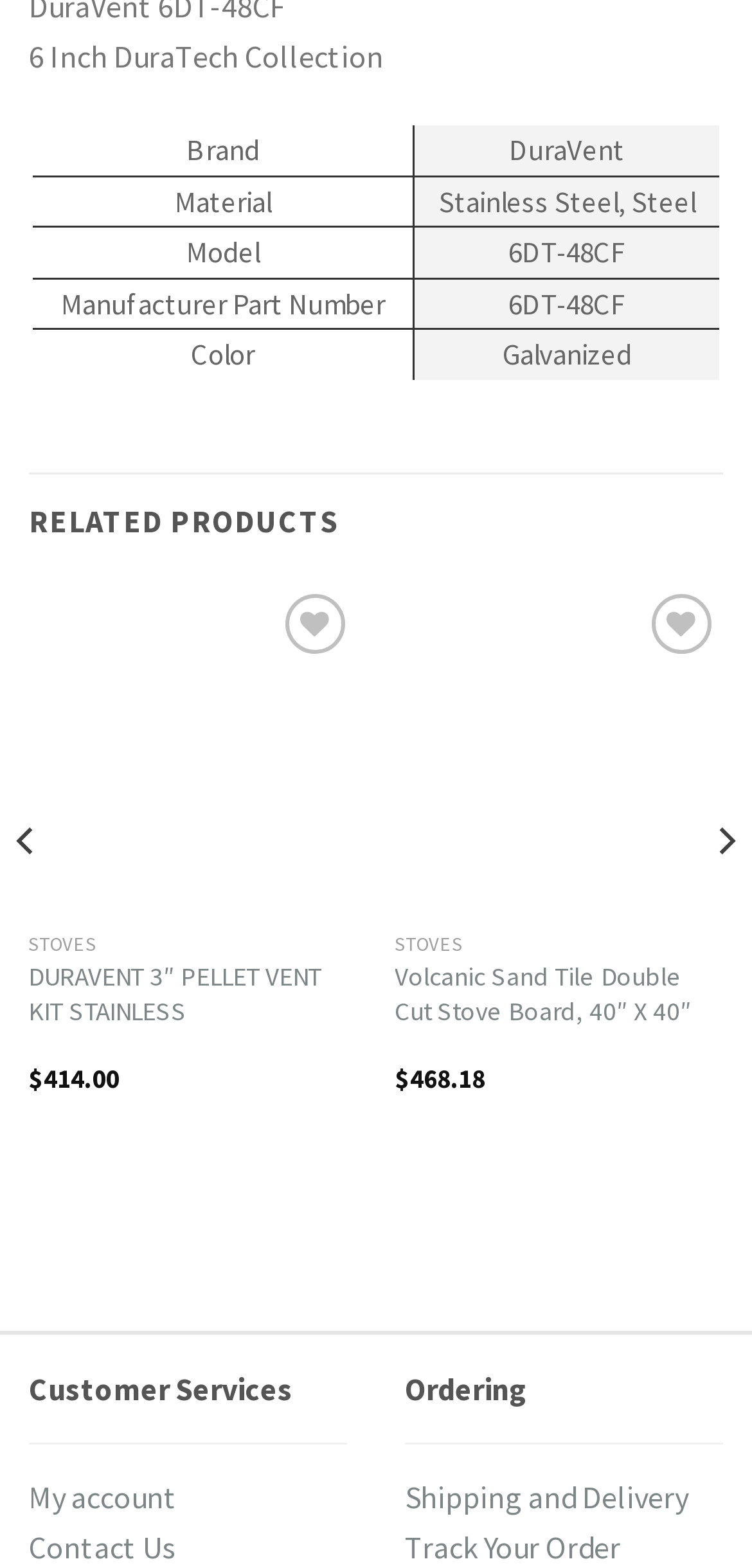With reference to the image, please provide a detailed answer to the following question: What is the brand of the product?

The brand of the product can be found in the table with the heading '6 Inch DuraTech Collection'. In the first row of the table, the gridcell with the label 'Brand' has the value 'DuraVent'.